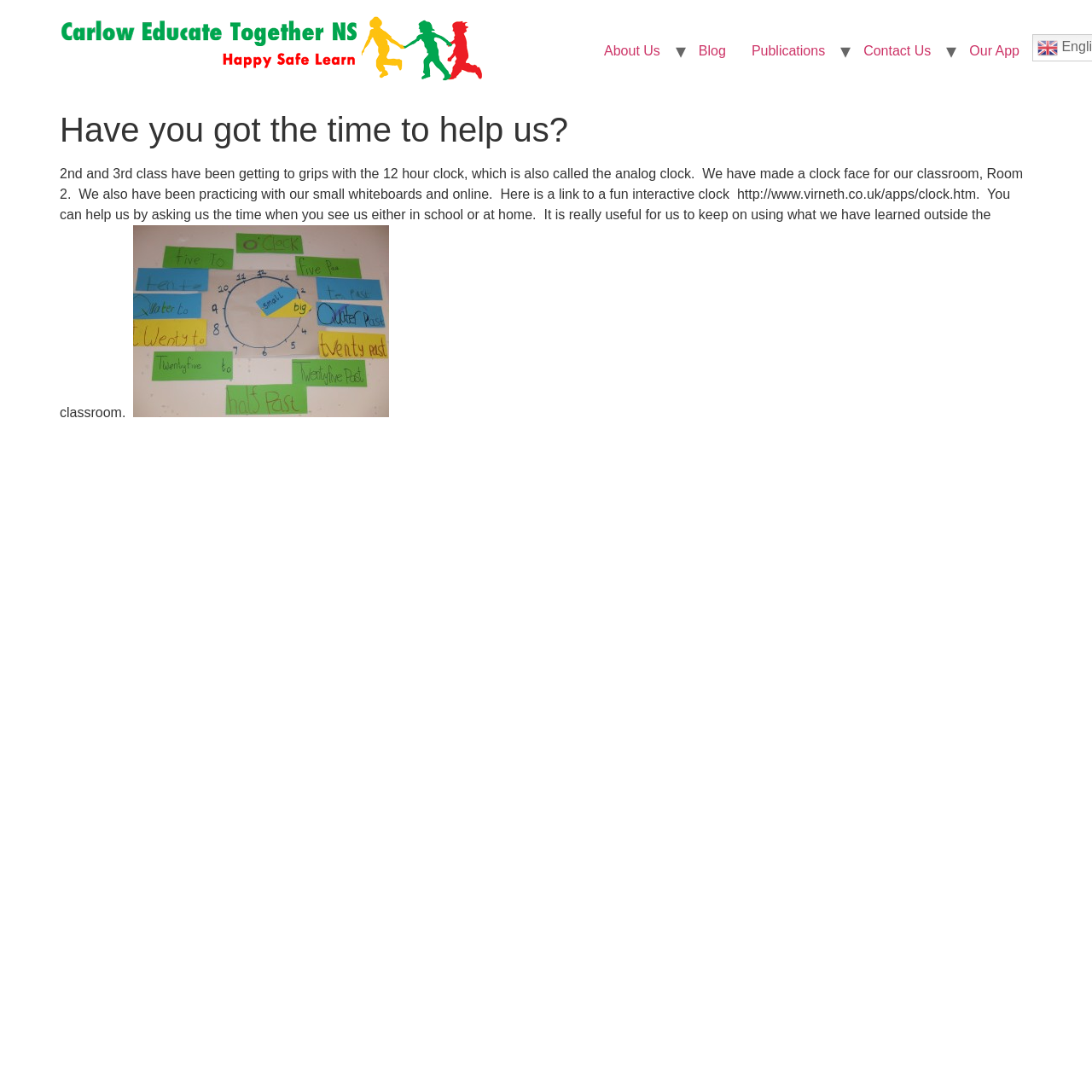Please answer the following question as detailed as possible based on the image: 
What is the purpose of asking students the time?

The webpage states that asking students the time is useful for them to keep on using what they have learned outside the classroom, implying that it is a way to practice what they learned.